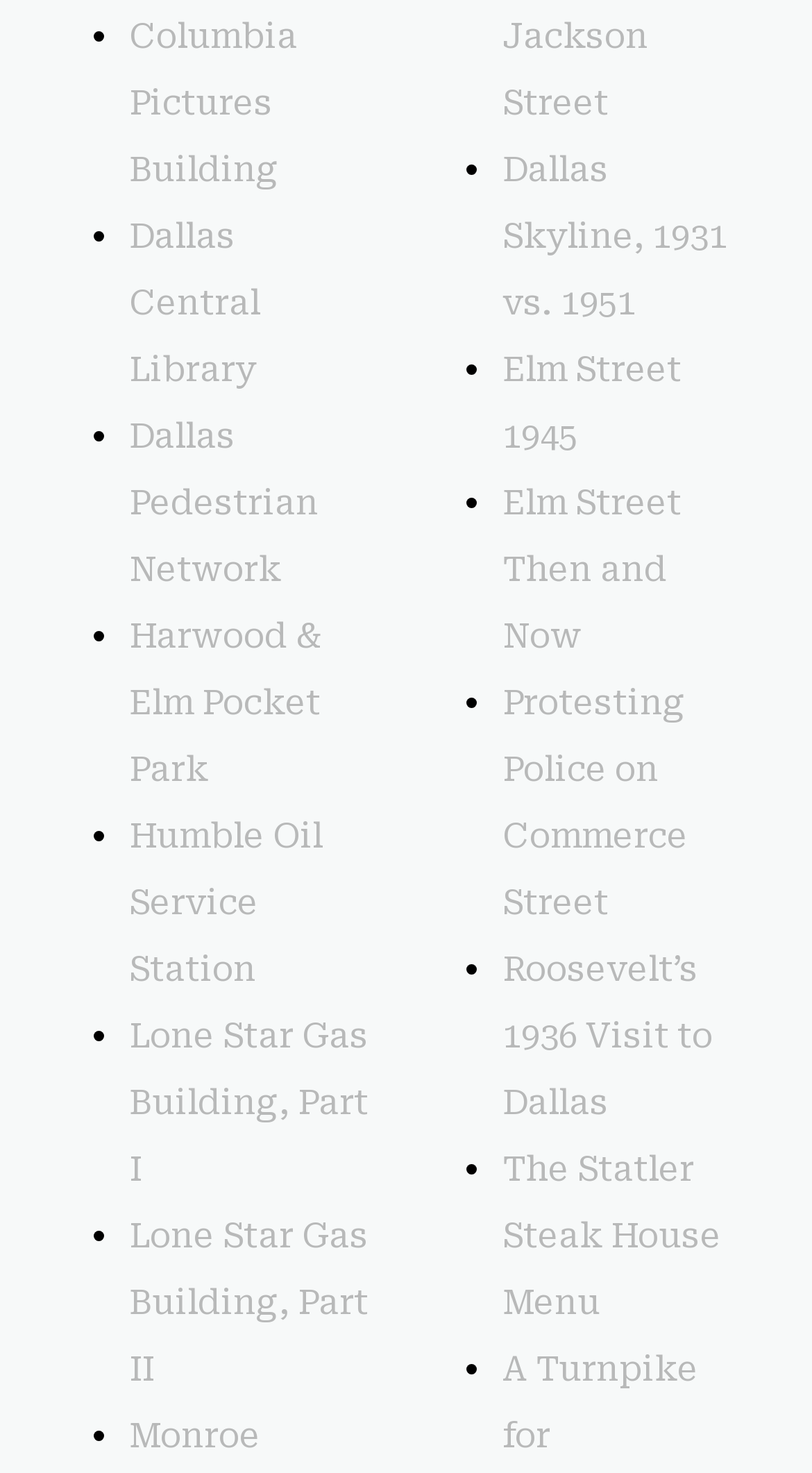Specify the bounding box coordinates for the region that must be clicked to perform the given instruction: "View information about Columbia Pictures Building".

[0.159, 0.011, 0.367, 0.129]